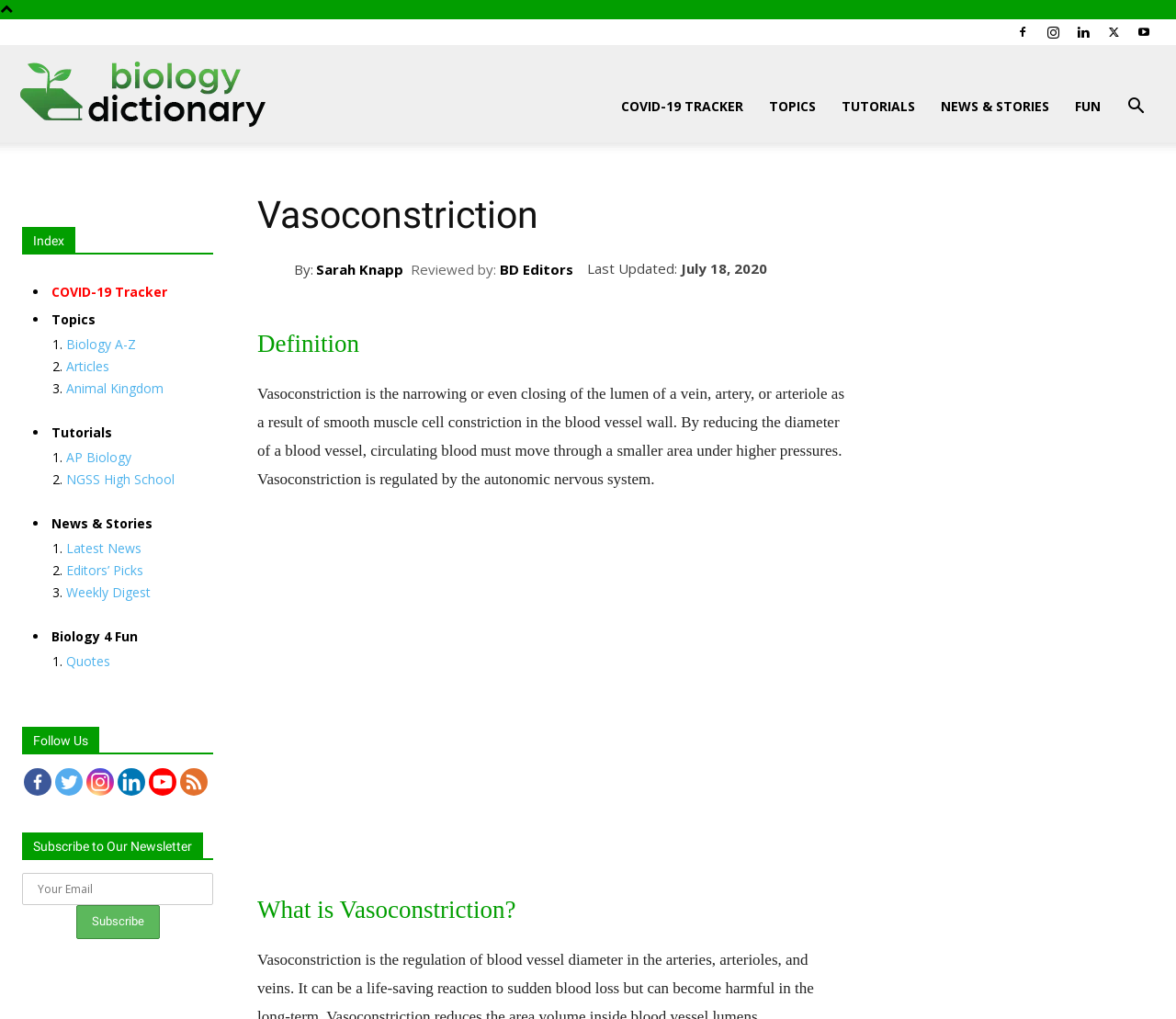Determine the bounding box coordinates for the HTML element mentioned in the following description: "parent_node: By: title="Sarah Knapp"". The coordinates should be a list of four floats ranging from 0 to 1, represented as [left, top, right, bottom].

[0.219, 0.251, 0.25, 0.278]